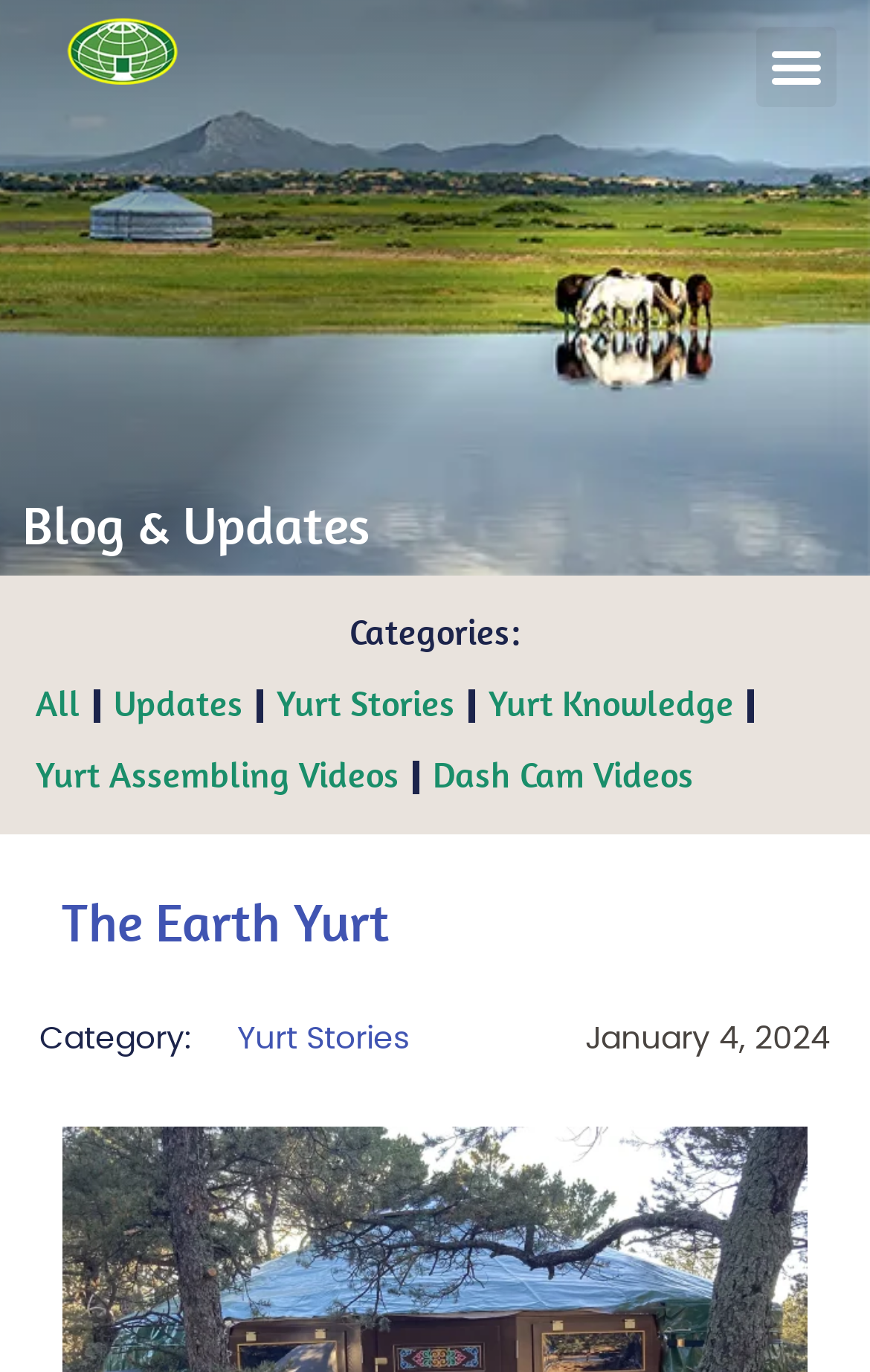What is the purpose of the 'Menu Toggle' button?
Based on the image, answer the question in a detailed manner.

The 'Menu Toggle' button is located at the top right corner of the webpage, and it's likely used to expand or collapse the menu, as it's labeled as 'expanded: False'.